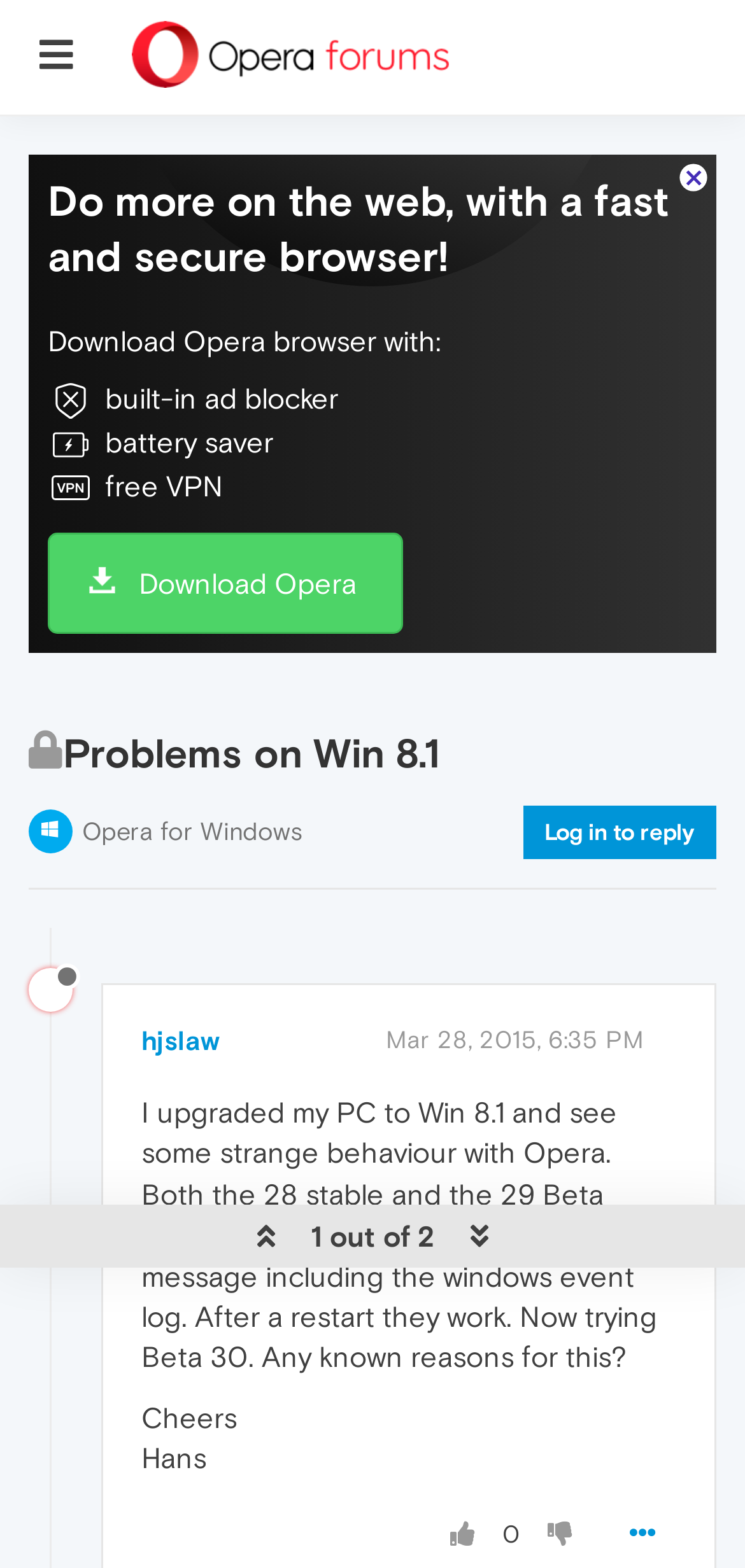Could you locate the bounding box coordinates for the section that should be clicked to accomplish this task: "View Opera for Windows".

[0.11, 0.521, 0.405, 0.539]